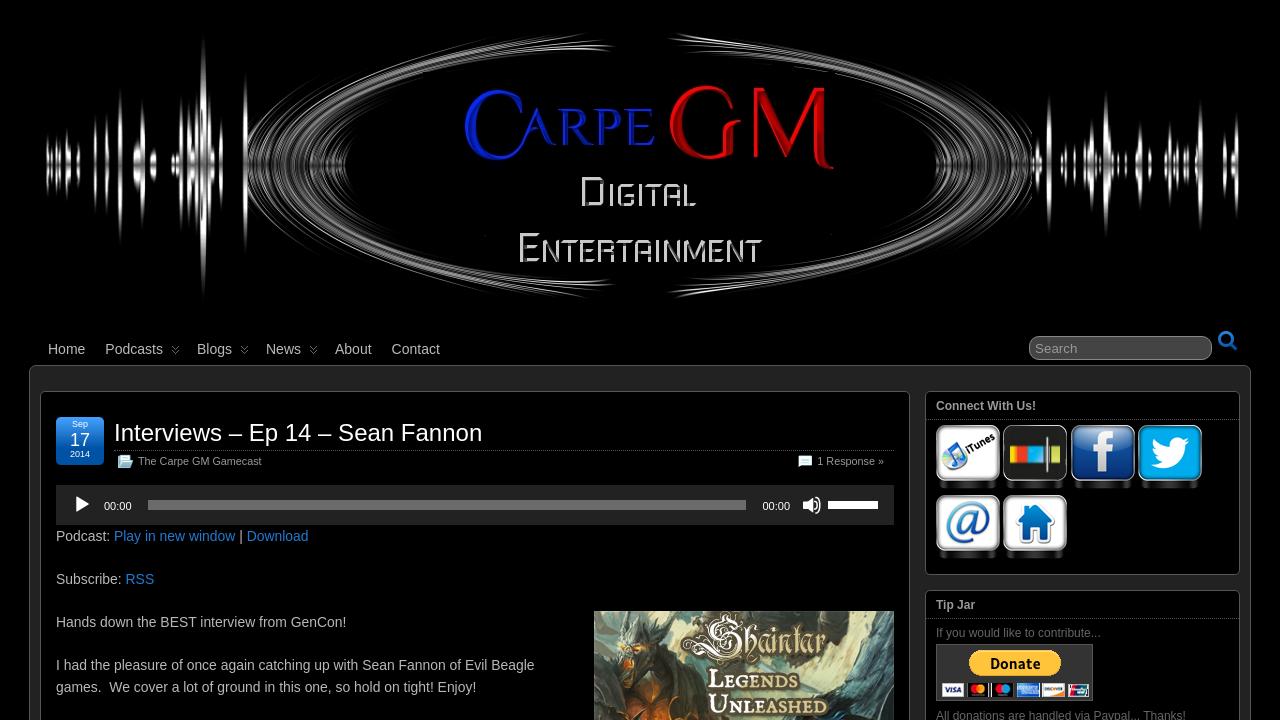Locate the bounding box coordinates of the clickable region to complete the following instruction: "Download the podcast."

[0.193, 0.733, 0.241, 0.755]